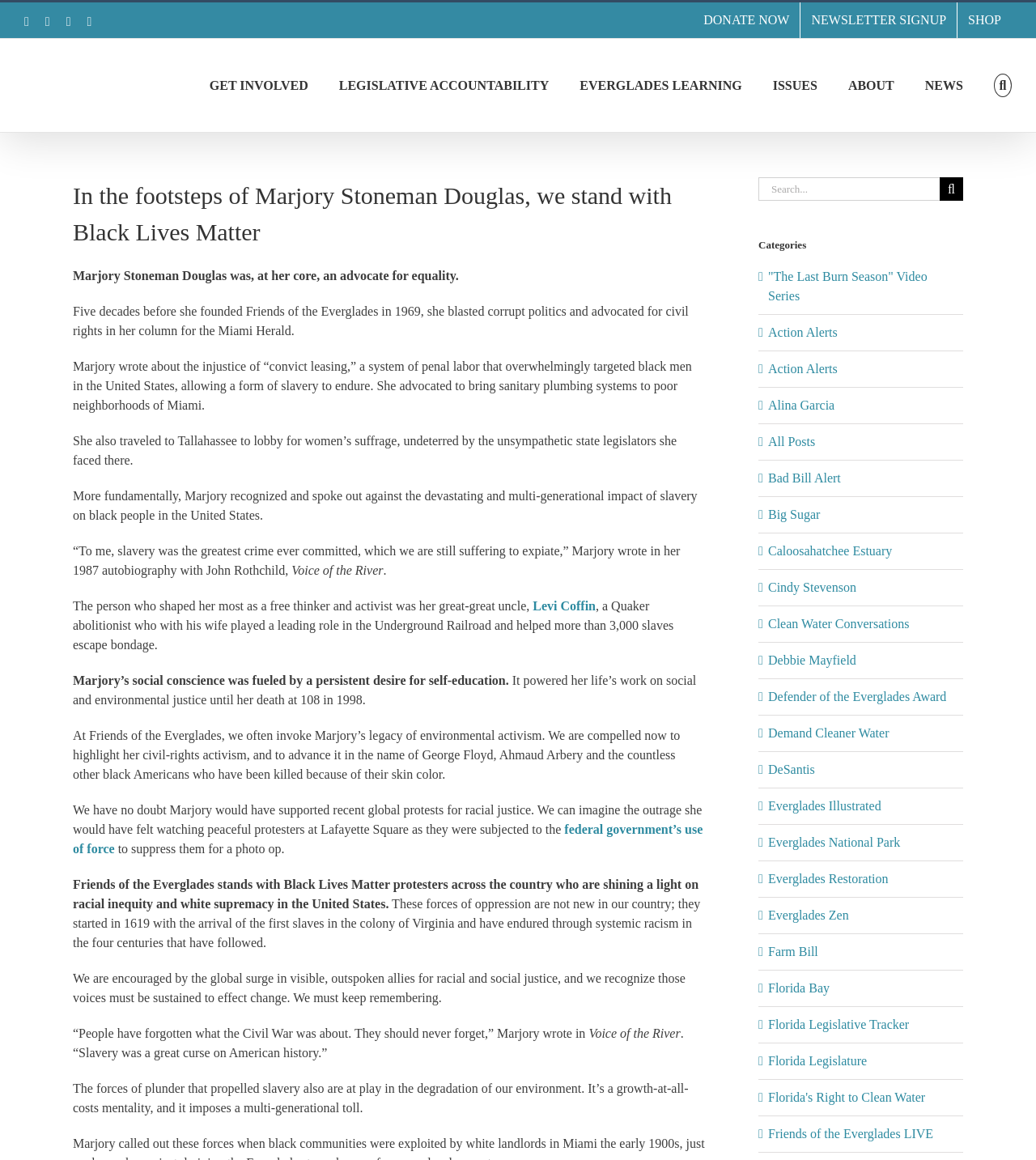What is the name of the social justice movement supported by Friends of the Everglades?
Please provide a detailed and thorough answer to the question.

I found the answer by reading the text, which explicitly states that Friends of the Everglades stands with Black Lives Matter protesters across the country.